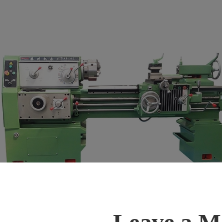What is the color of the machine?
Could you please answer the question thoroughly and with as much detail as possible?

The machine's framework is green in color, which is highlighted in the caption as a feature that emphasizes its industrial purpose.